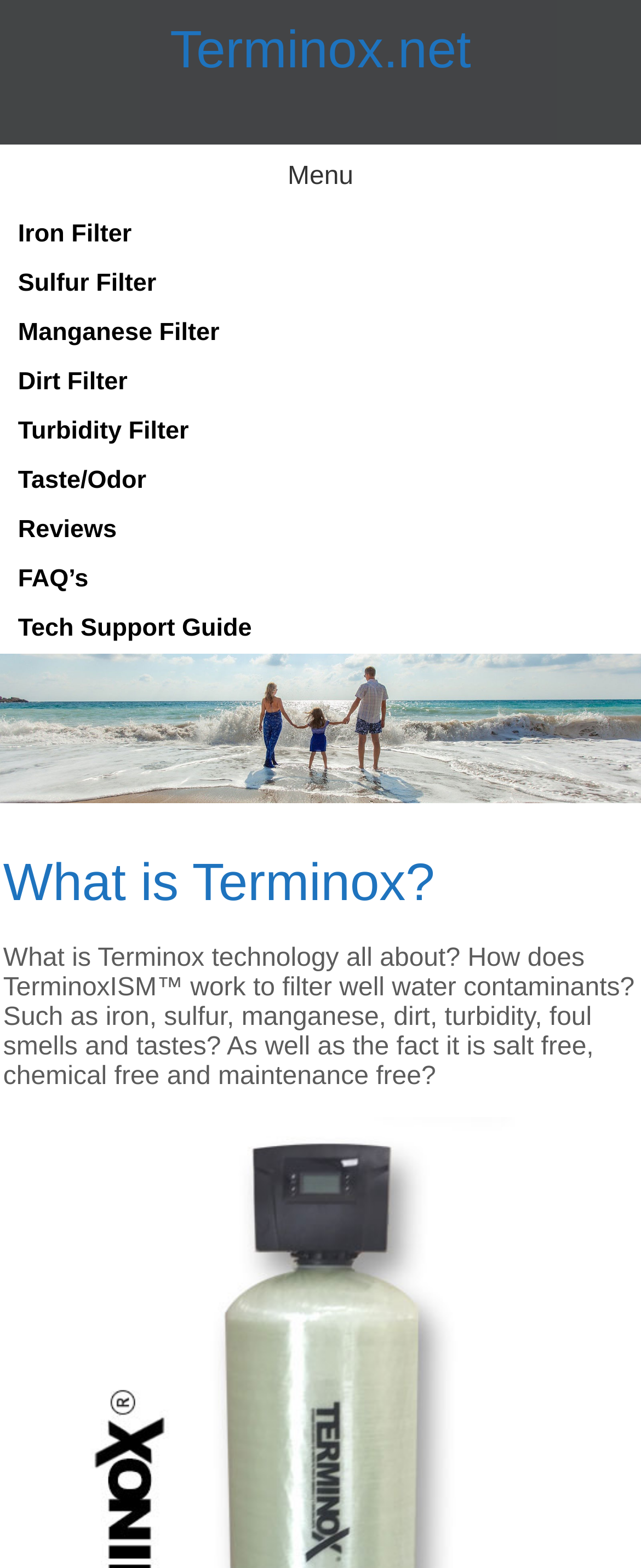Please locate the bounding box coordinates for the element that should be clicked to achieve the following instruction: "Learn about Terminox technology". Ensure the coordinates are given as four float numbers between 0 and 1, i.e., [left, top, right, bottom].

[0.005, 0.545, 0.995, 0.582]